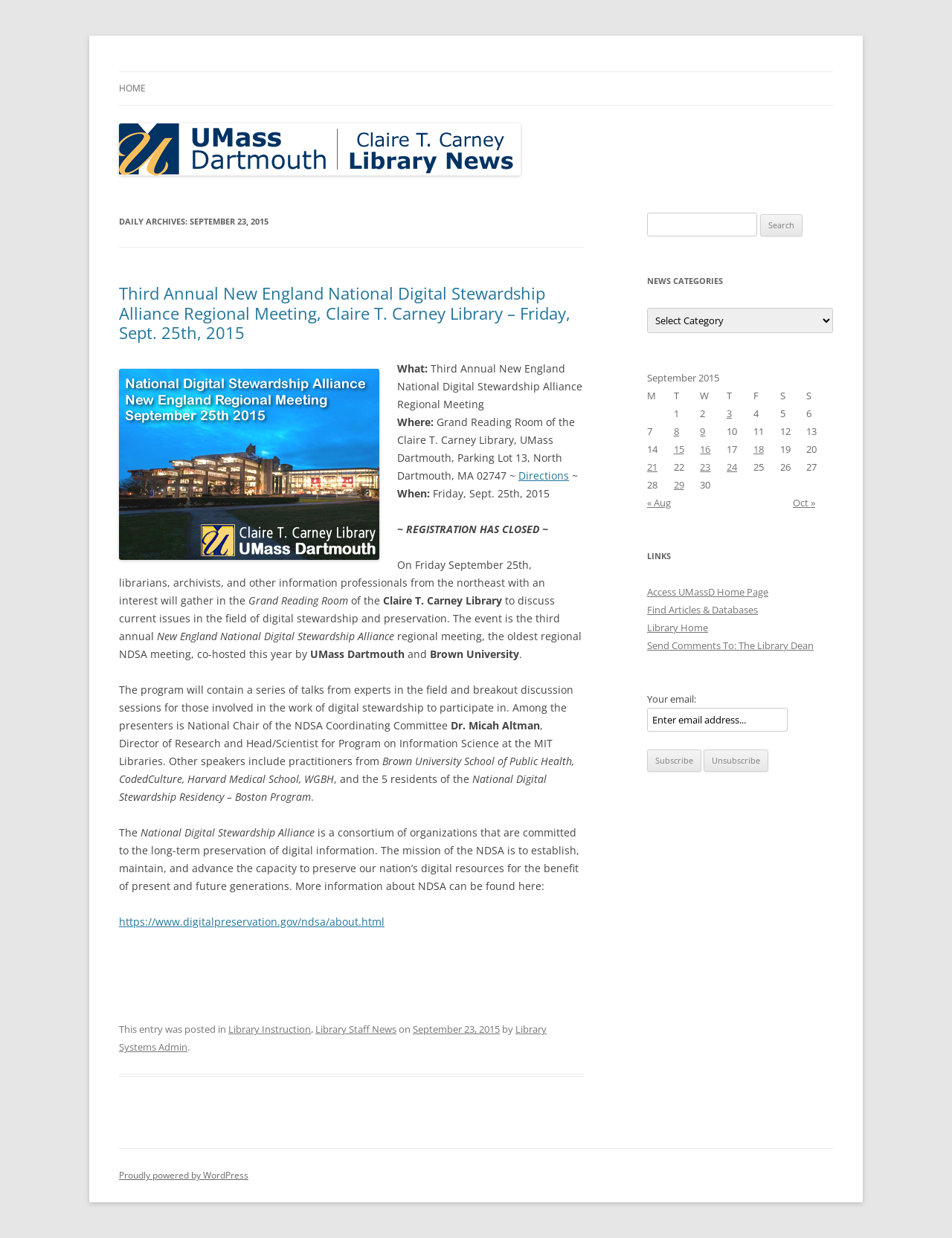Could you find the bounding box coordinates of the clickable area to complete this instruction: "Read 'Crypto Guides'"?

None